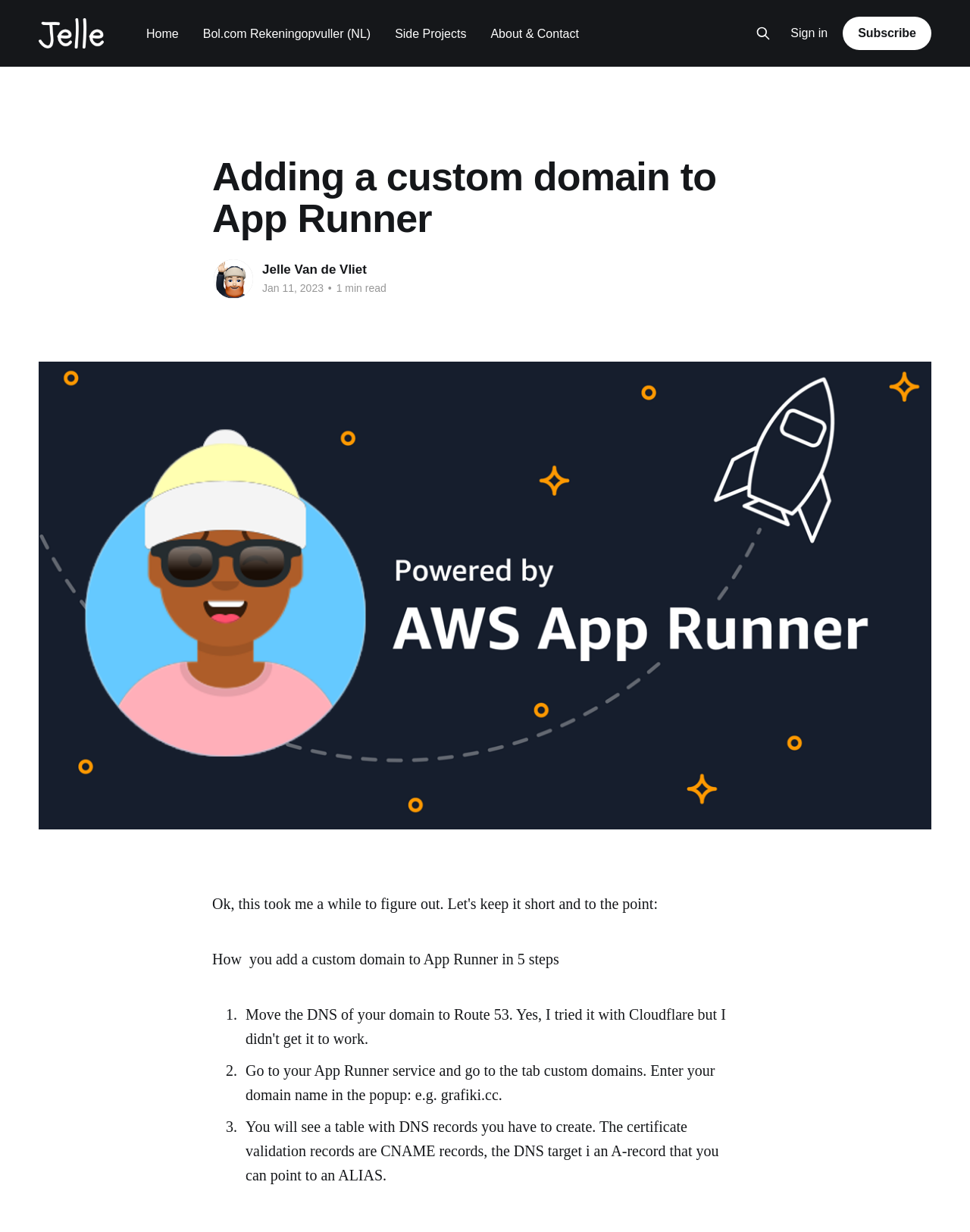Identify the bounding box coordinates for the element you need to click to achieve the following task: "Click on the 'Subscribe' link". The coordinates must be four float values ranging from 0 to 1, formatted as [left, top, right, bottom].

[0.869, 0.014, 0.96, 0.041]